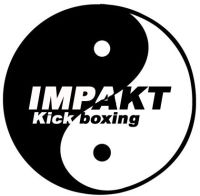How many colors are used in the logo?
Please provide a single word or phrase as your answer based on the screenshot.

Two